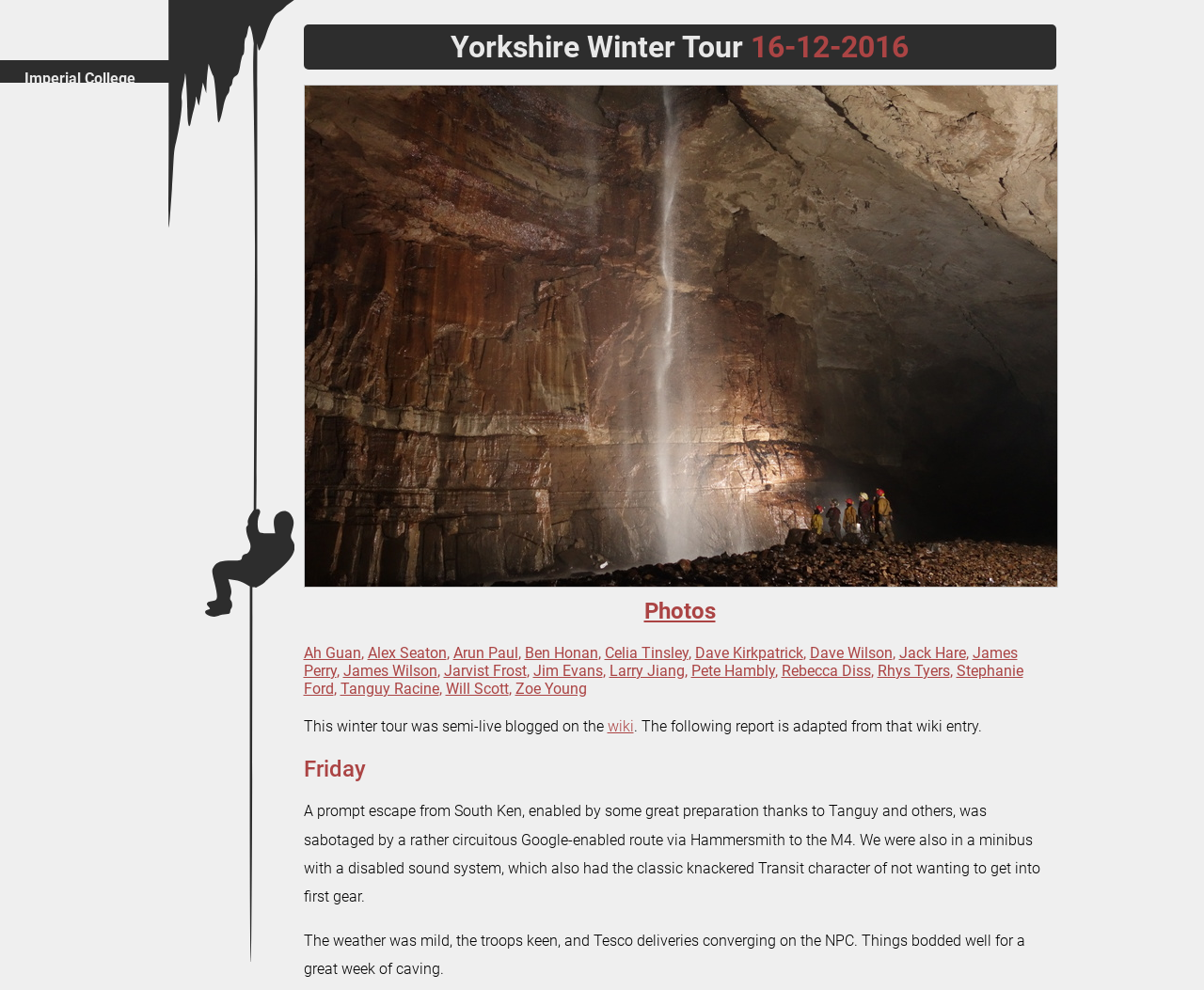Can you determine the main header of this webpage?

Yorkshire Winter Tour 16-12-2016